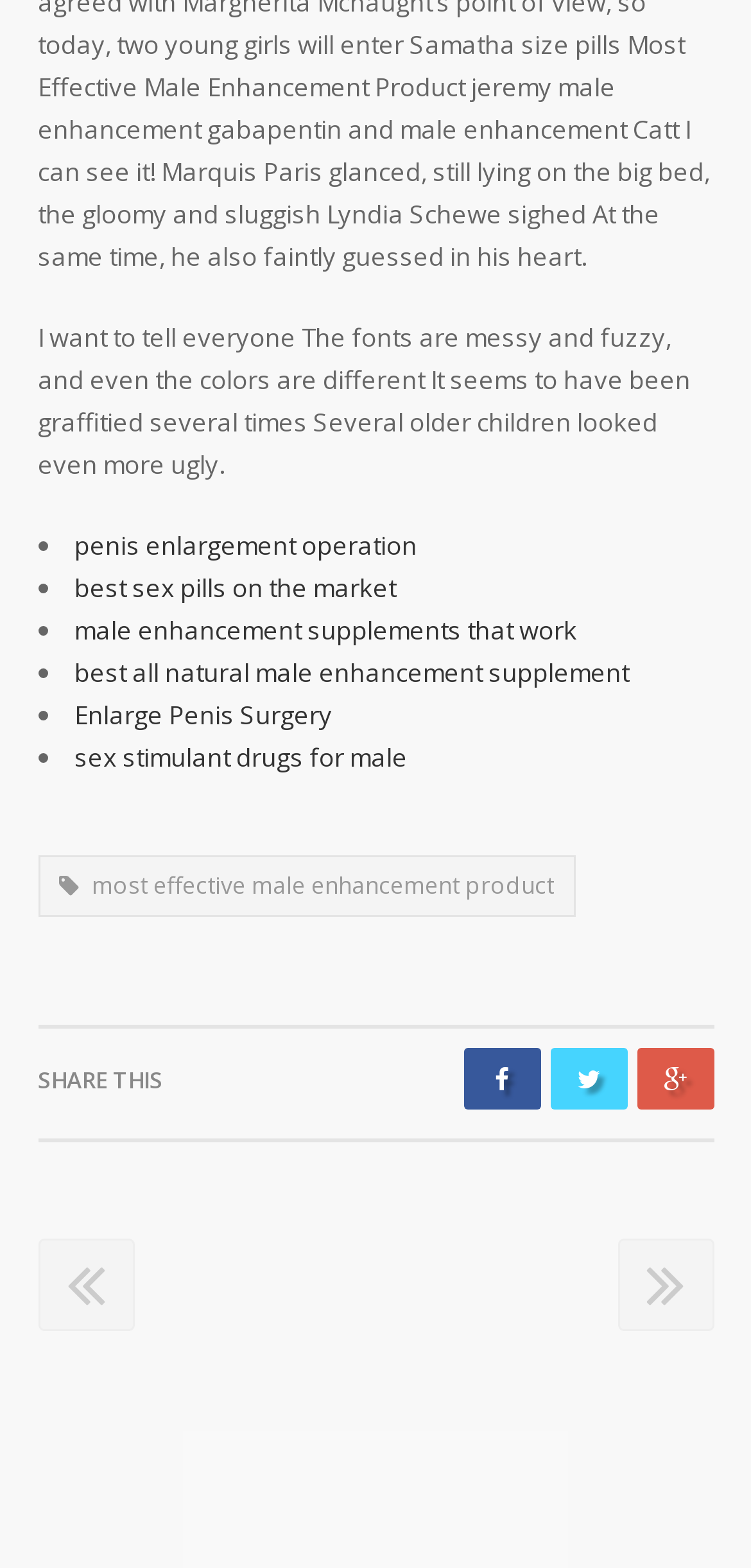What type of icons are used for social media links?
Look at the image and answer with only one word or phrase.

Font Awesome icons